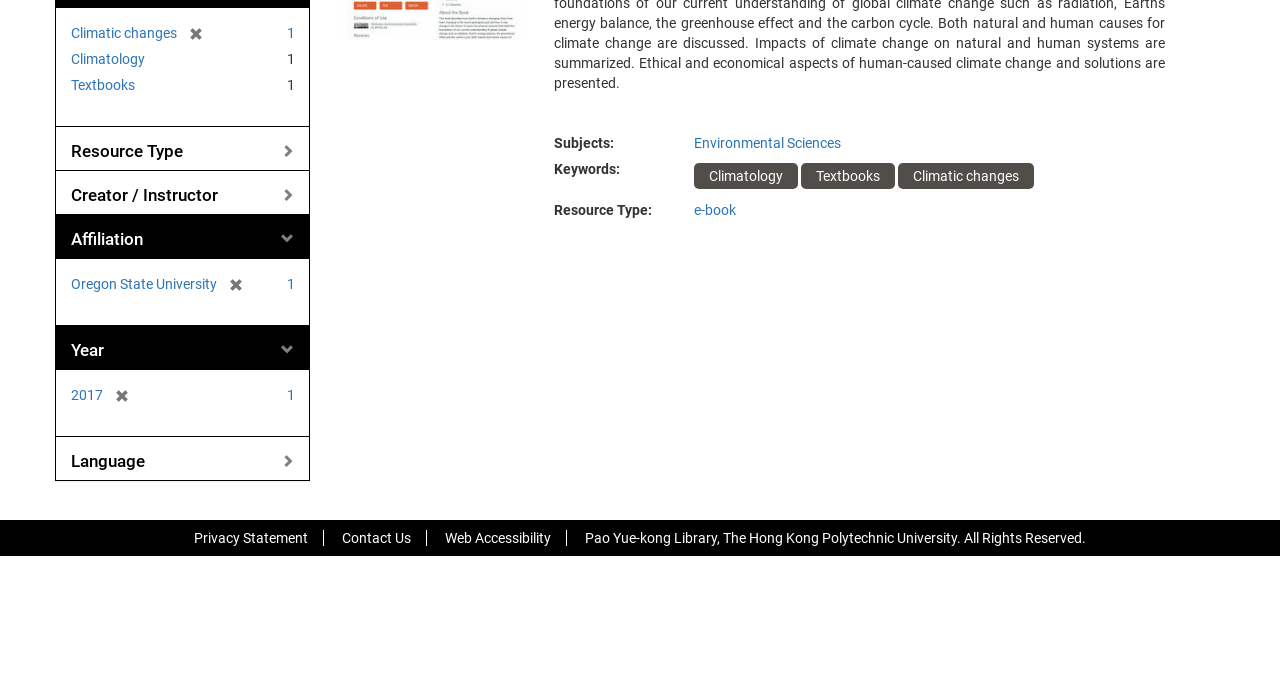Identify the bounding box of the UI component described as: "Resource Type".

[0.055, 0.204, 0.143, 0.234]